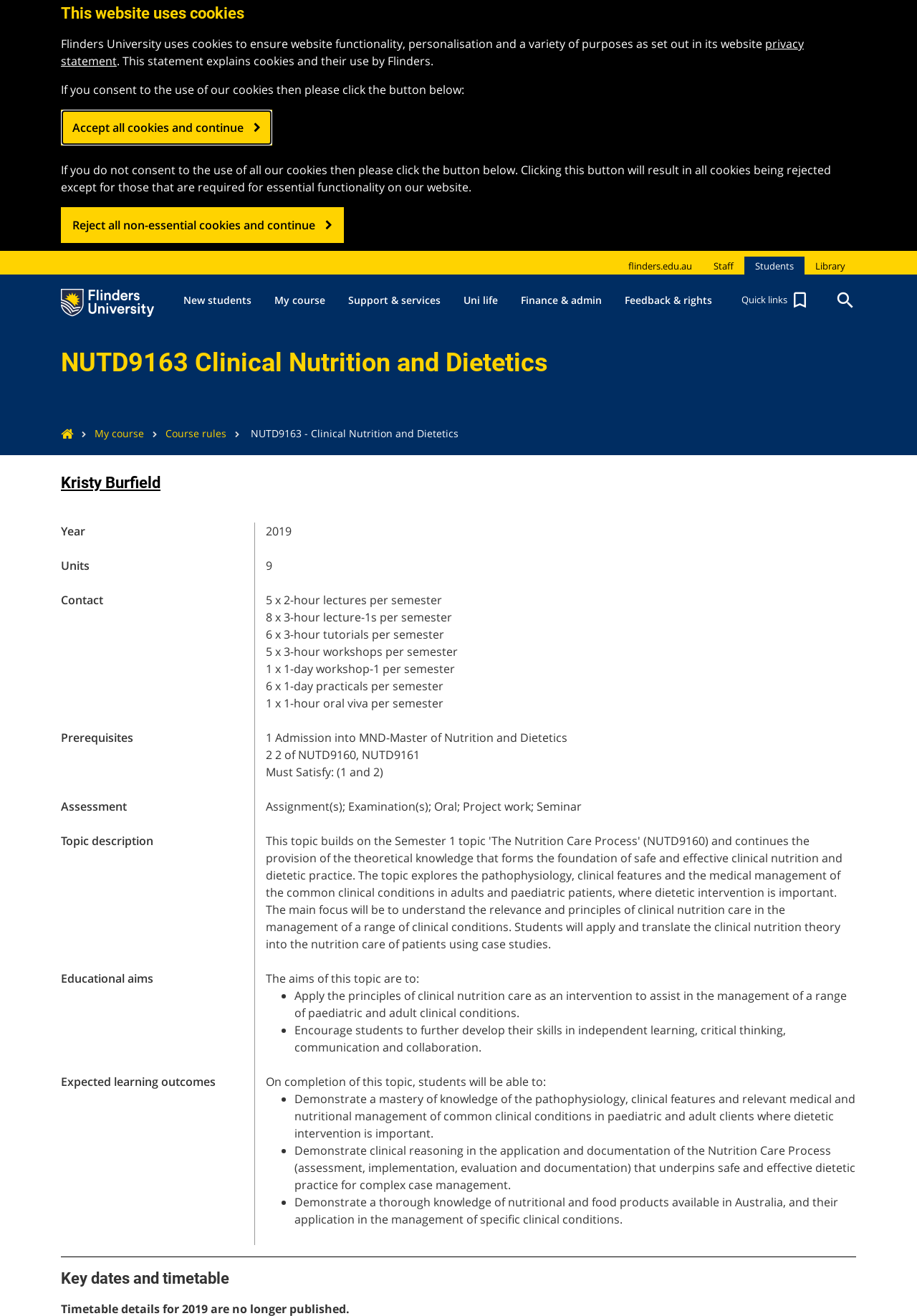Using the information in the image, could you please answer the following question in detail:
Who is the lecturer of this course?

I found the answer by looking at the heading element with the text 'Kristy Burfield' which is likely to be the lecturer of the course.